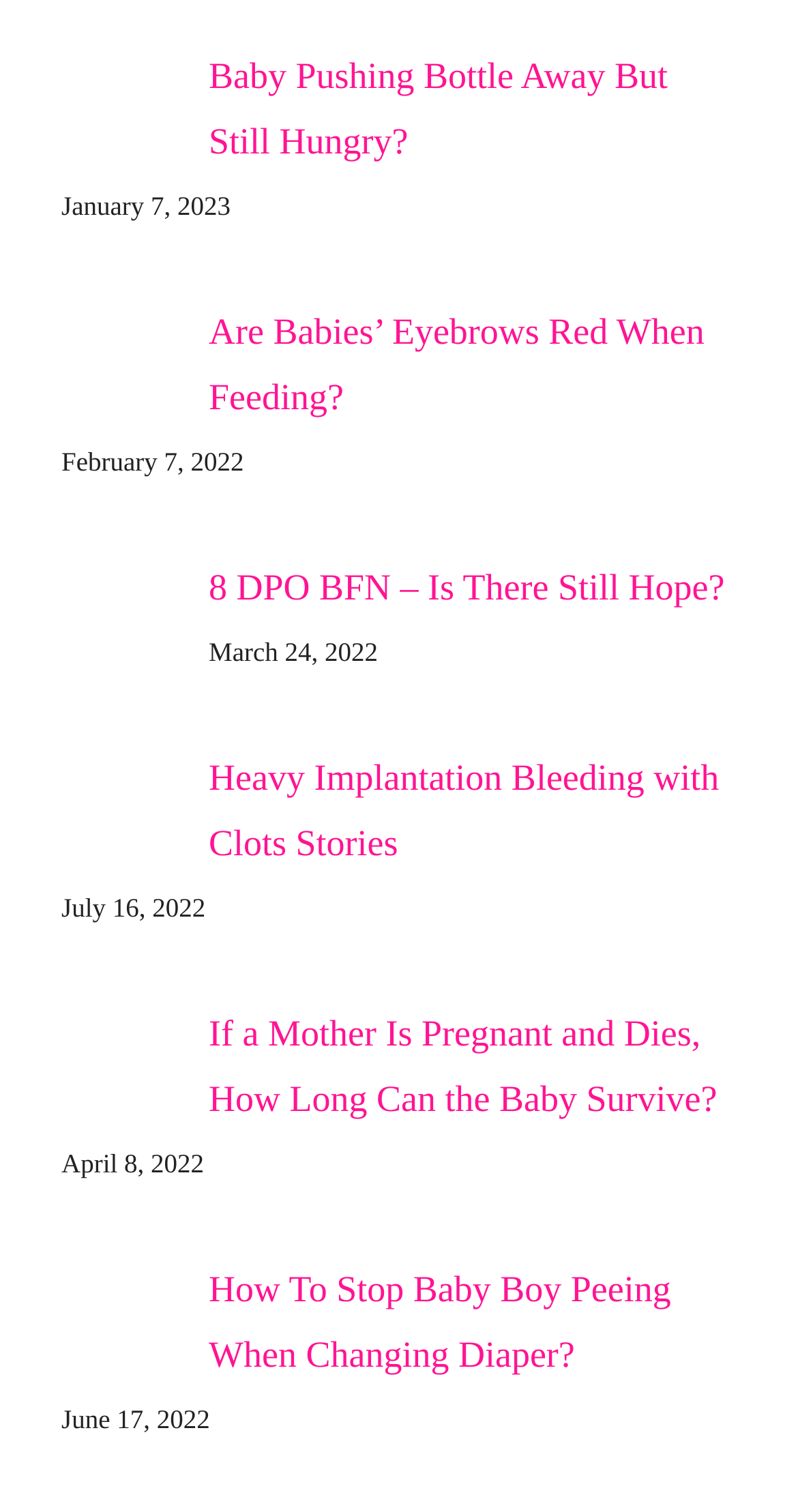What is the date of the second article?
Using the image provided, answer with just one word or phrase.

February 7, 2022